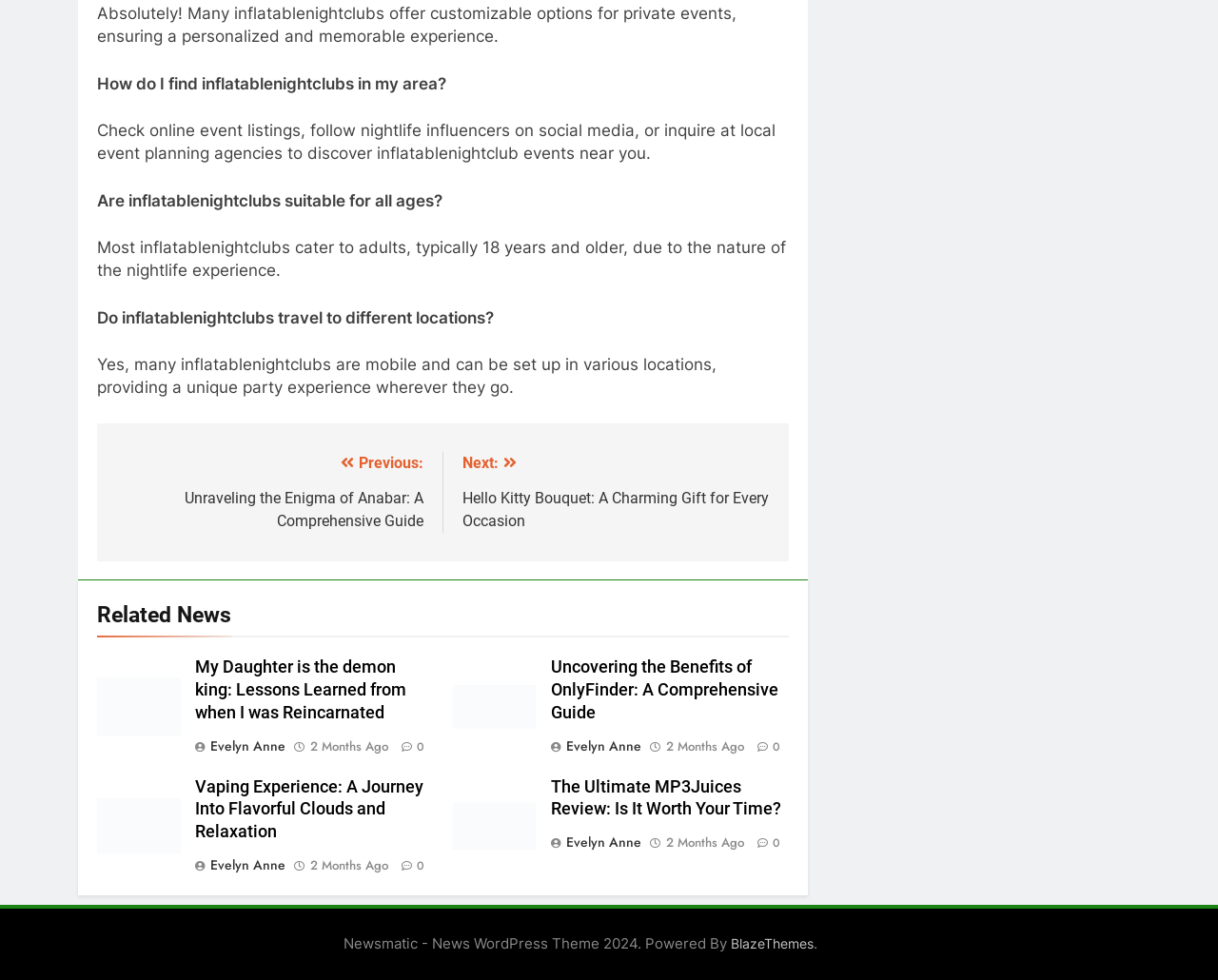Locate the bounding box coordinates of the element that should be clicked to execute the following instruction: "Check 'Vaping Experience: A Journey Into Flavorful Clouds and Relaxation'".

[0.16, 0.793, 0.348, 0.859]